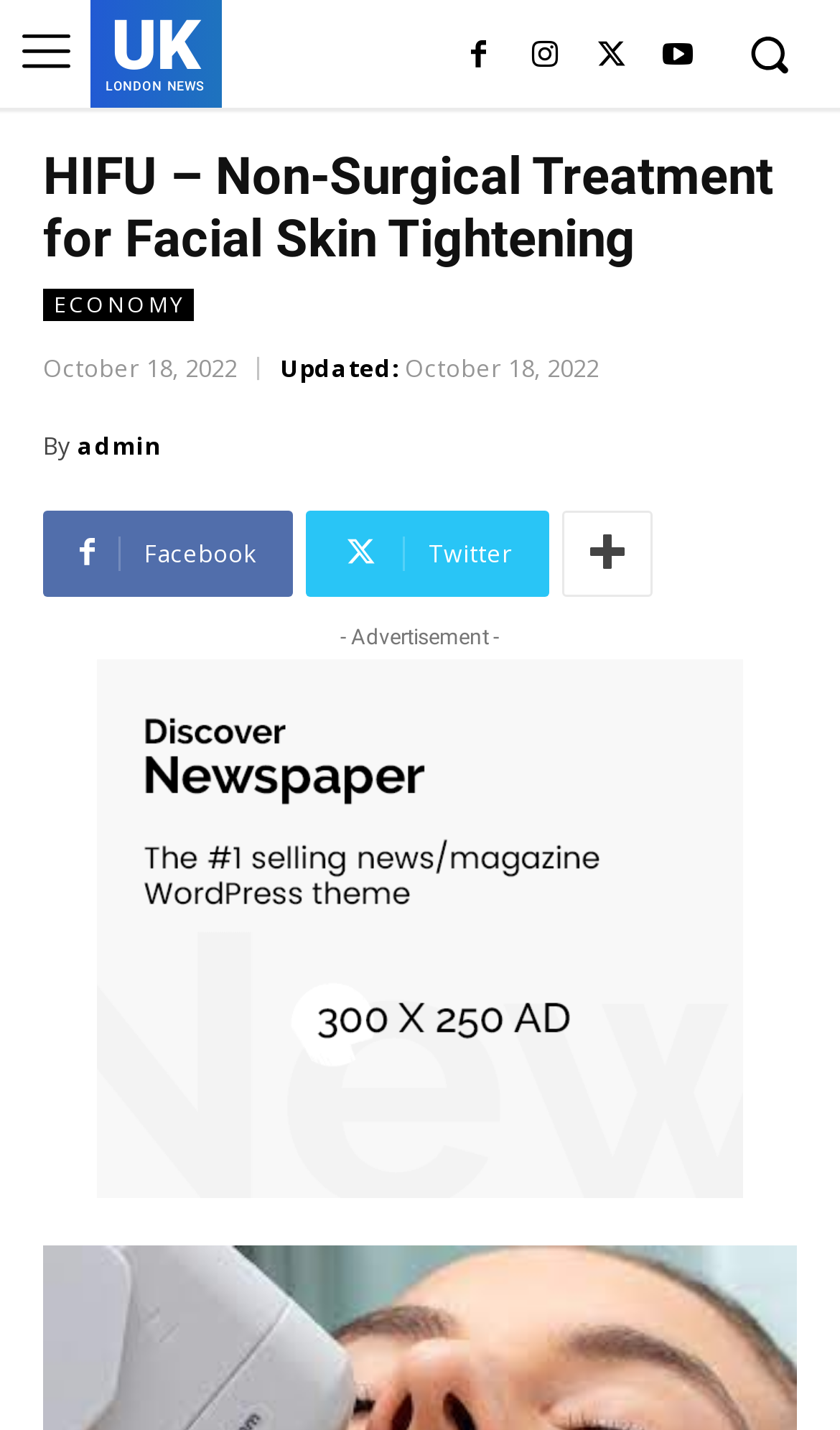What is the topic of the webpage? Look at the image and give a one-word or short phrase answer.

HIFU treatment